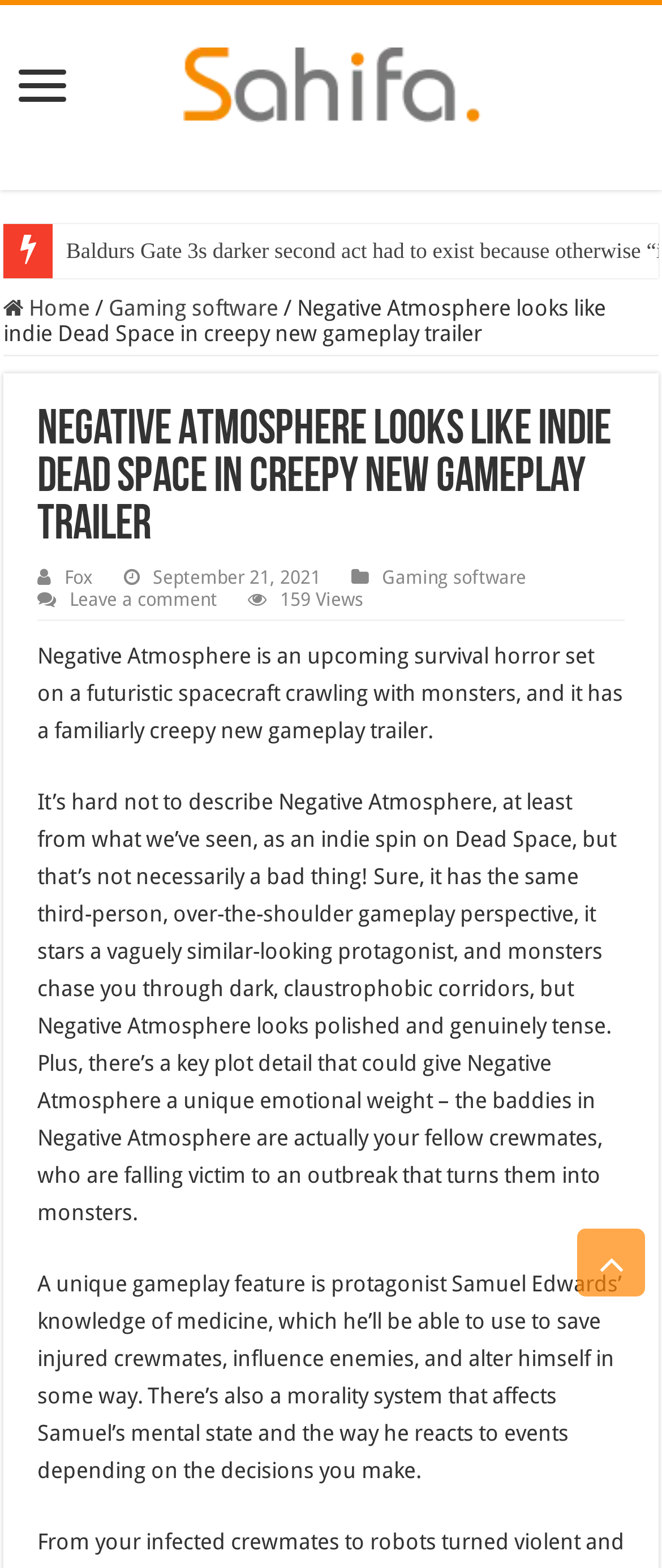Refer to the screenshot and give an in-depth answer to this question: What is the name of the protagonist in Negative Atmosphere?

I found the answer by reading the text 'A unique gameplay feature is protagonist Samuel Edwards’ knowledge of medicine...' which mentions the name of the protagonist.